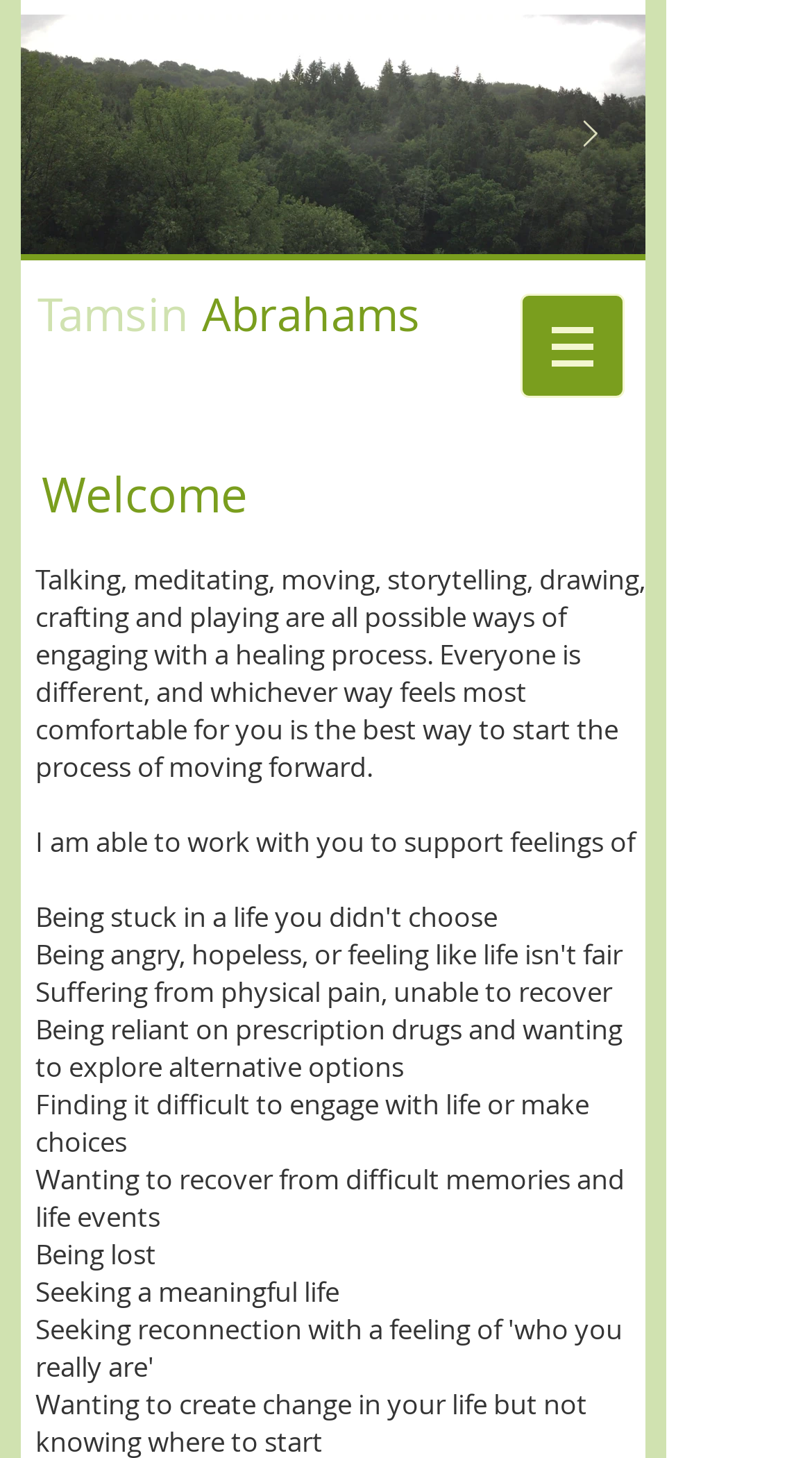Is the therapist's approach limited to talking therapy?
Give a single word or phrase answer based on the content of the image.

No